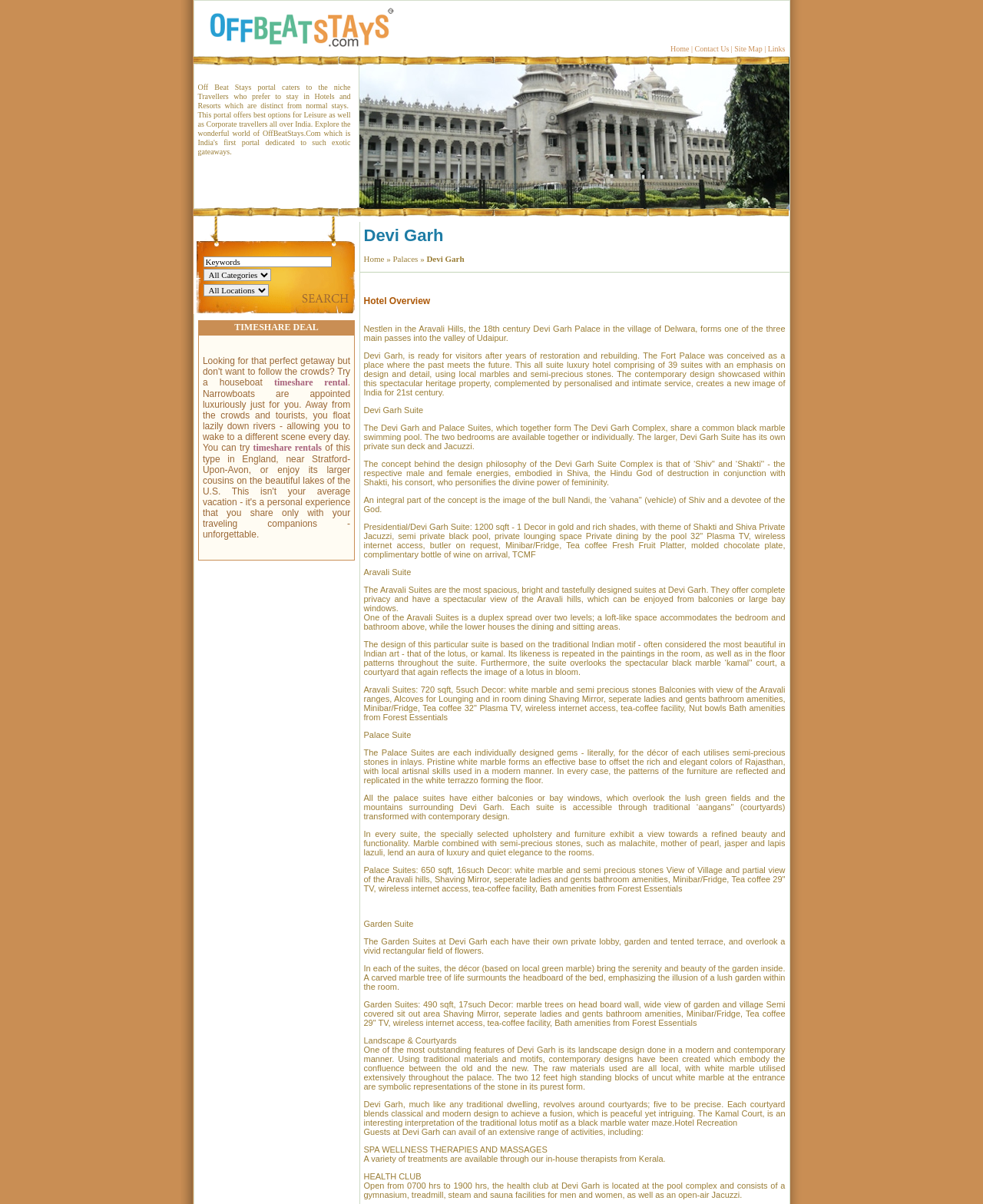Find the bounding box coordinates for the HTML element specified by: "input value="Keywords" name="txtkeyword" value="Keywords"".

[0.207, 0.213, 0.337, 0.222]